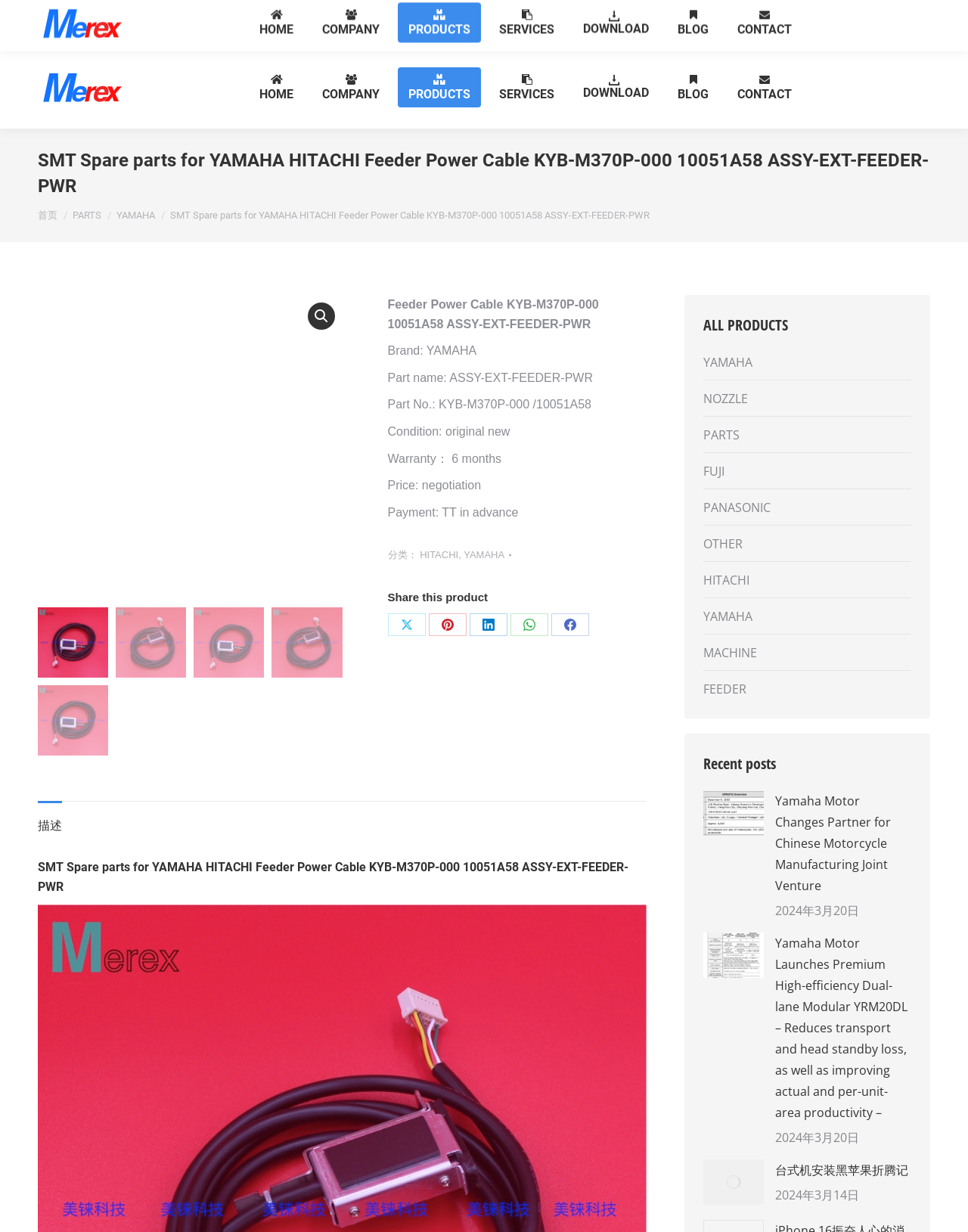Locate the bounding box coordinates of the area that needs to be clicked to fulfill the following instruction: "click the HOME button". The coordinates should be in the format of four float numbers between 0 and 1, namely [left, top, right, bottom].

[0.257, 0.054, 0.314, 0.087]